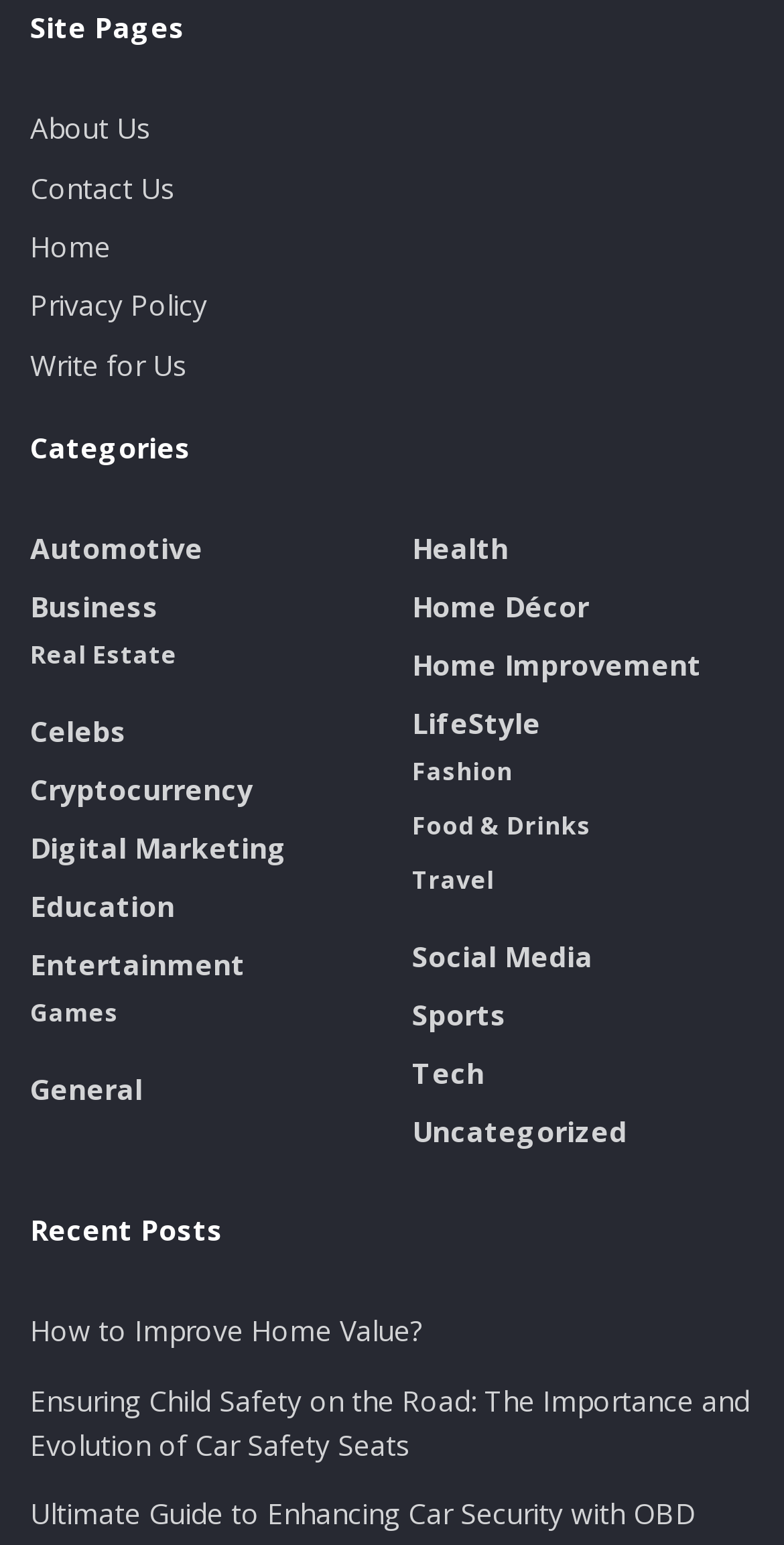Please determine the bounding box coordinates of the element to click in order to execute the following instruction: "Check the 'Recent Posts'". The coordinates should be four float numbers between 0 and 1, specified as [left, top, right, bottom].

[0.038, 0.783, 0.962, 0.809]